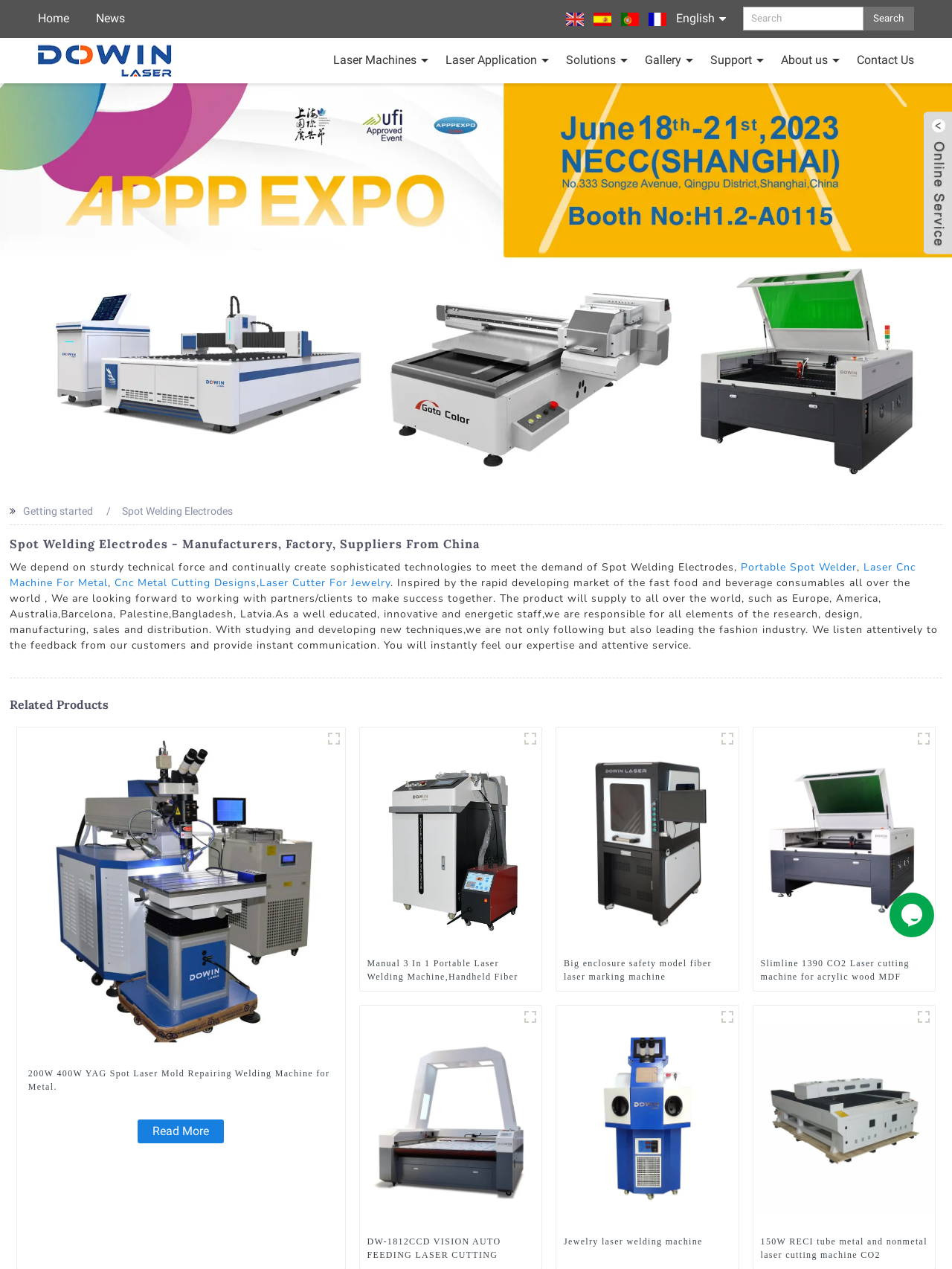How many product categories are listed under 'Related Products'?
Answer with a single word or short phrase according to what you see in the image.

4